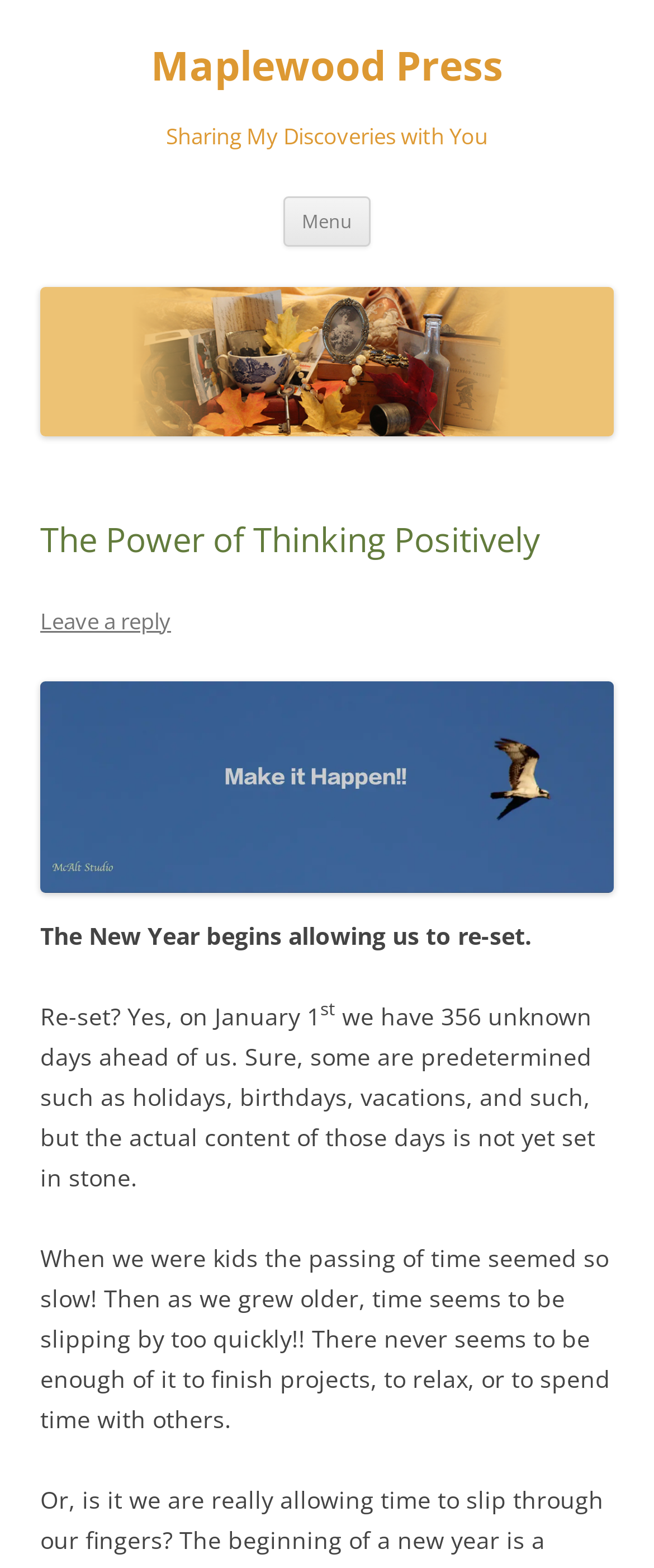Describe every aspect of the webpage comprehensively.

The webpage is titled "Maplewood Press - Sharing My Discoveries with You" and has a prominent heading "Maplewood Press" at the top left, with a link to the same name right below it. To the right of the heading is a button labeled "Menu" and a link "Skip to content". 

Below the top section, there is a large image with the same title "Maplewood Press" that spans almost the entire width of the page. Above the image, there is a header section with a heading "The Power of Thinking Positively" and a link to the same title. 

To the right of the header section, there is a link "Leave a reply". Below the header section, there is a figure with a link, followed by a series of paragraphs of text. The first paragraph starts with "The New Year begins allowing us to re-set." and discusses the idea of re-setting at the beginning of the year. The second paragraph starts with "Re-set? Yes, on January 1" and continues the discussion. The text includes a superscript "st" in the second paragraph. 

The third paragraph is a longer passage that talks about the unknown days ahead and how time seems to pass quickly as we grow older. The text is divided into several paragraphs, with the last one ending at the bottom of the page.